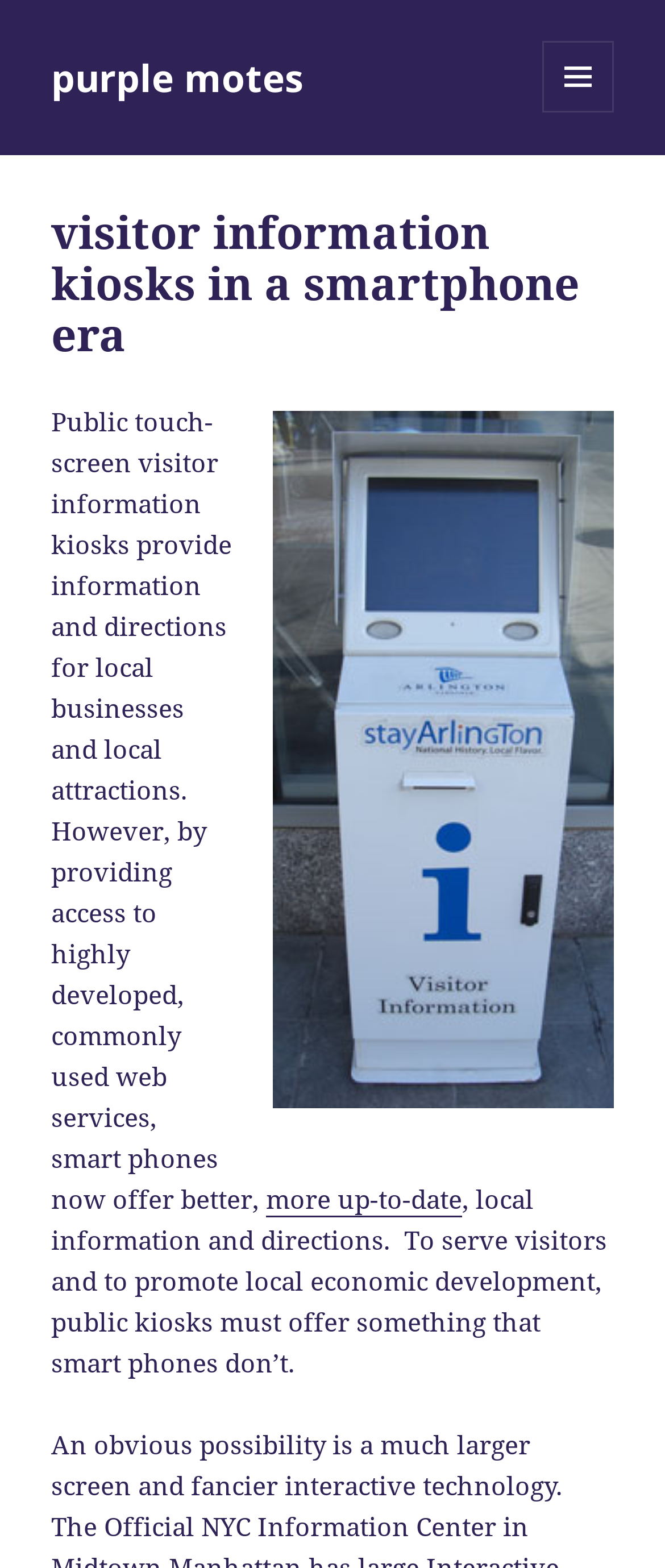Extract the top-level heading from the webpage and provide its text.

visitor information kiosks in a smartphone era